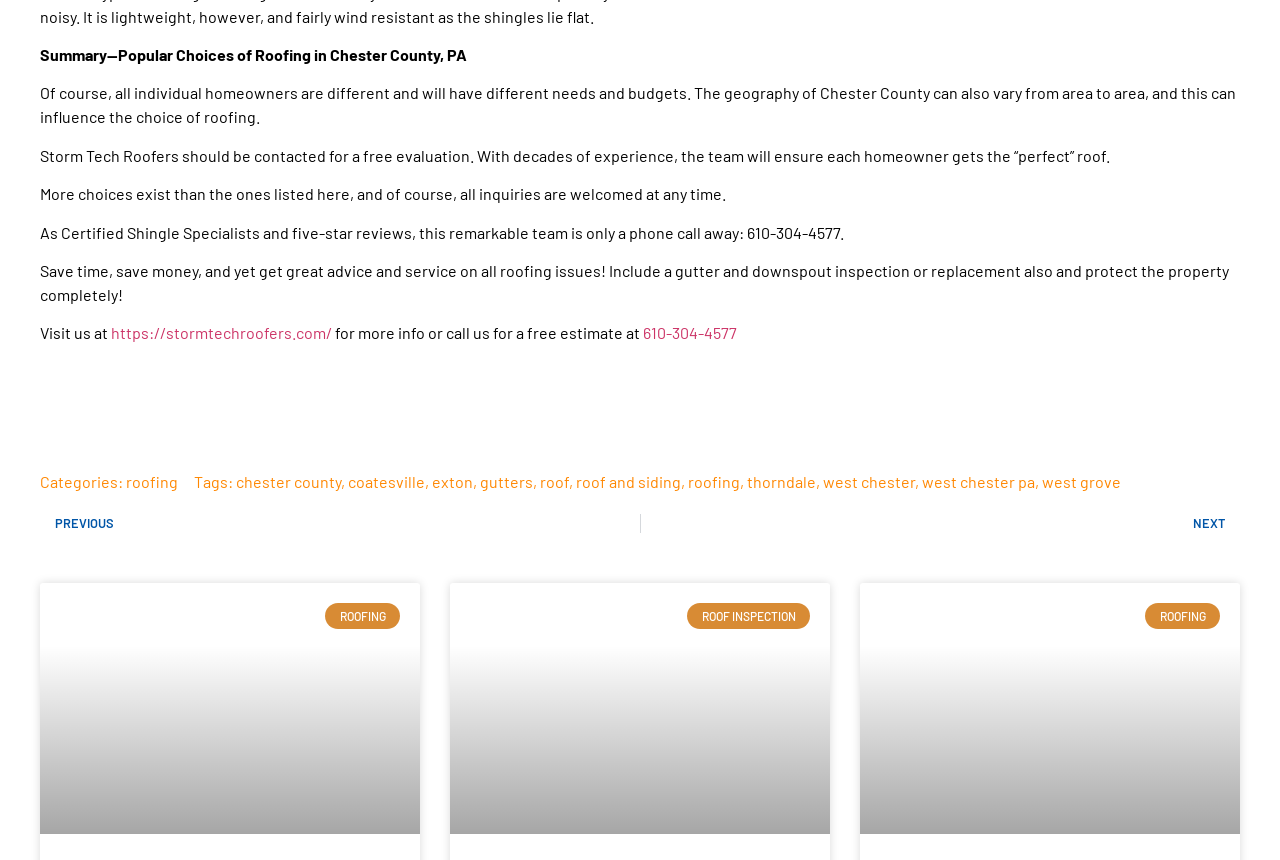What is the URL of the website to visit for more info?
Answer the question with just one word or phrase using the image.

https://stormtechroofers.com/